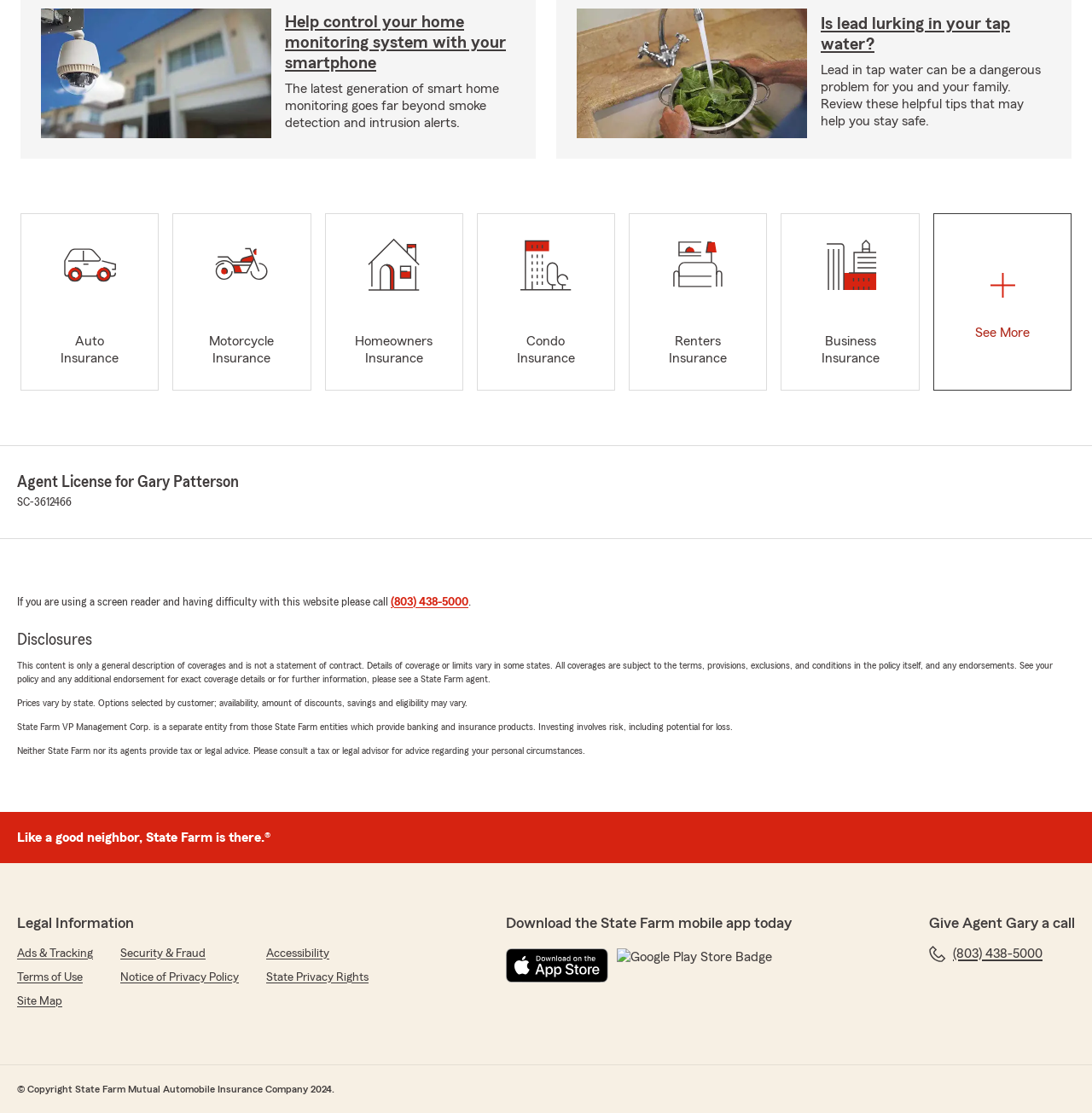What is the purpose of the 'See More' button?
Refer to the screenshot and respond with a concise word or phrase.

To show more insurance options